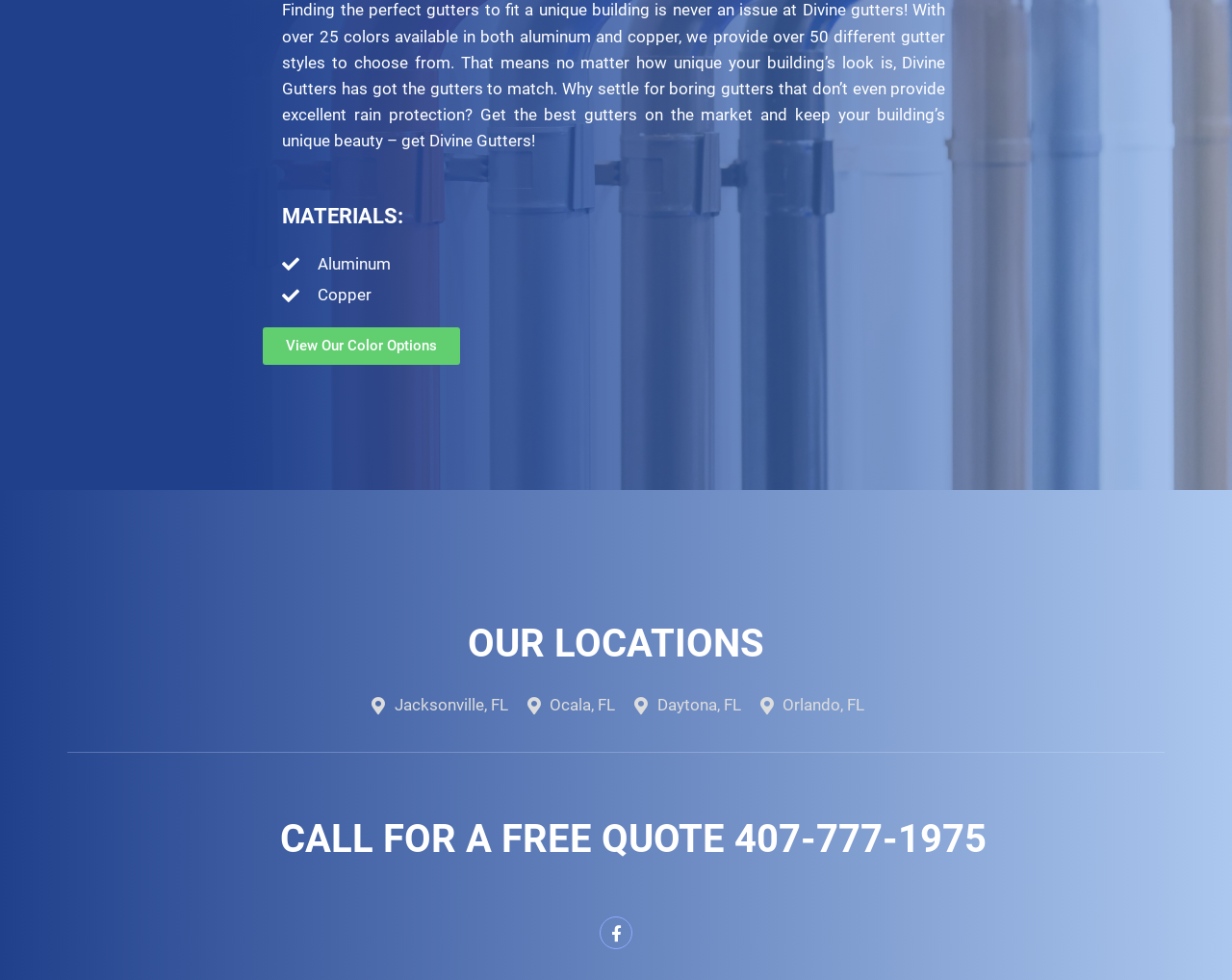What social media platform is linked?
Answer the question with a single word or phrase, referring to the image.

Facebook